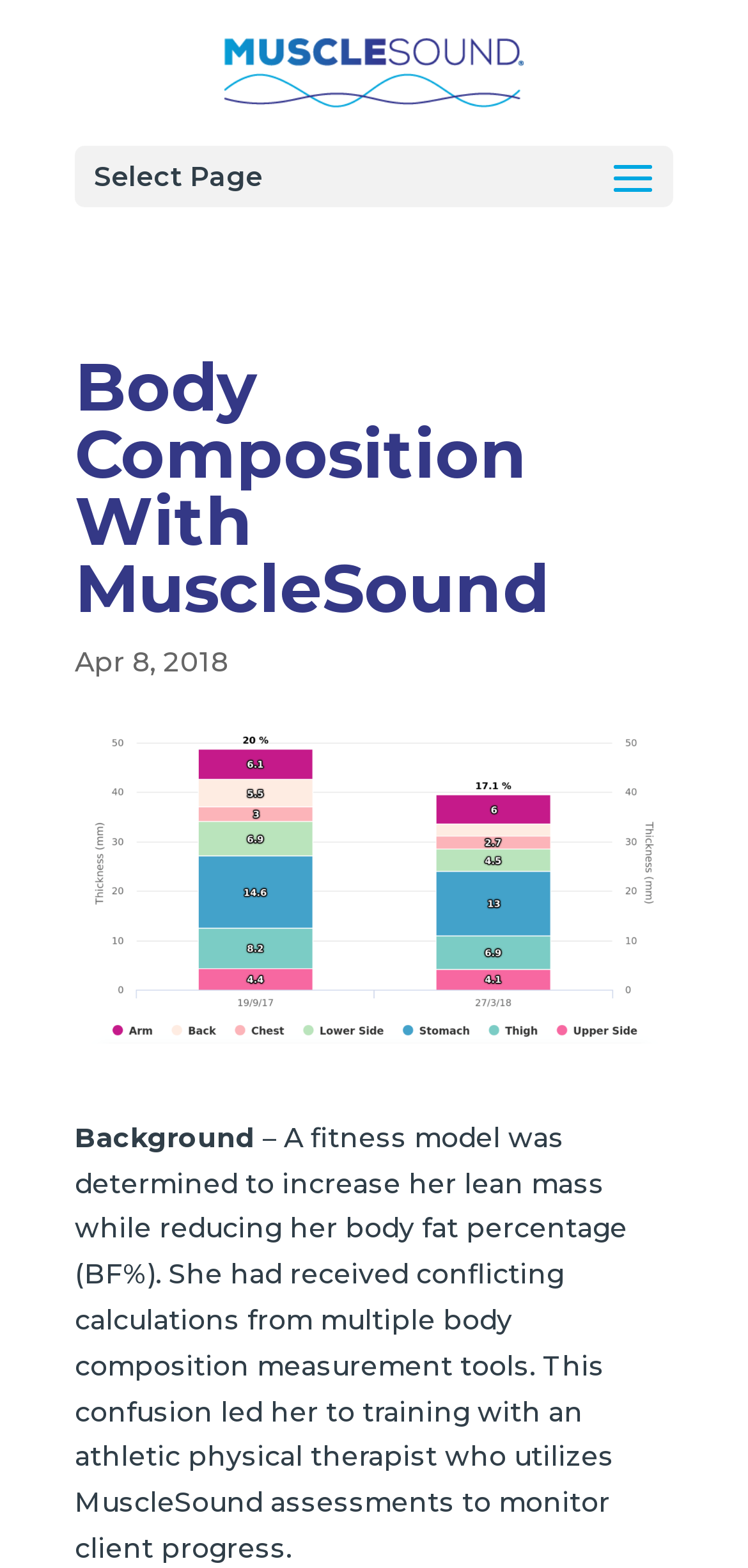Identify the title of the webpage and provide its text content.

Body Composition With MuscleSound